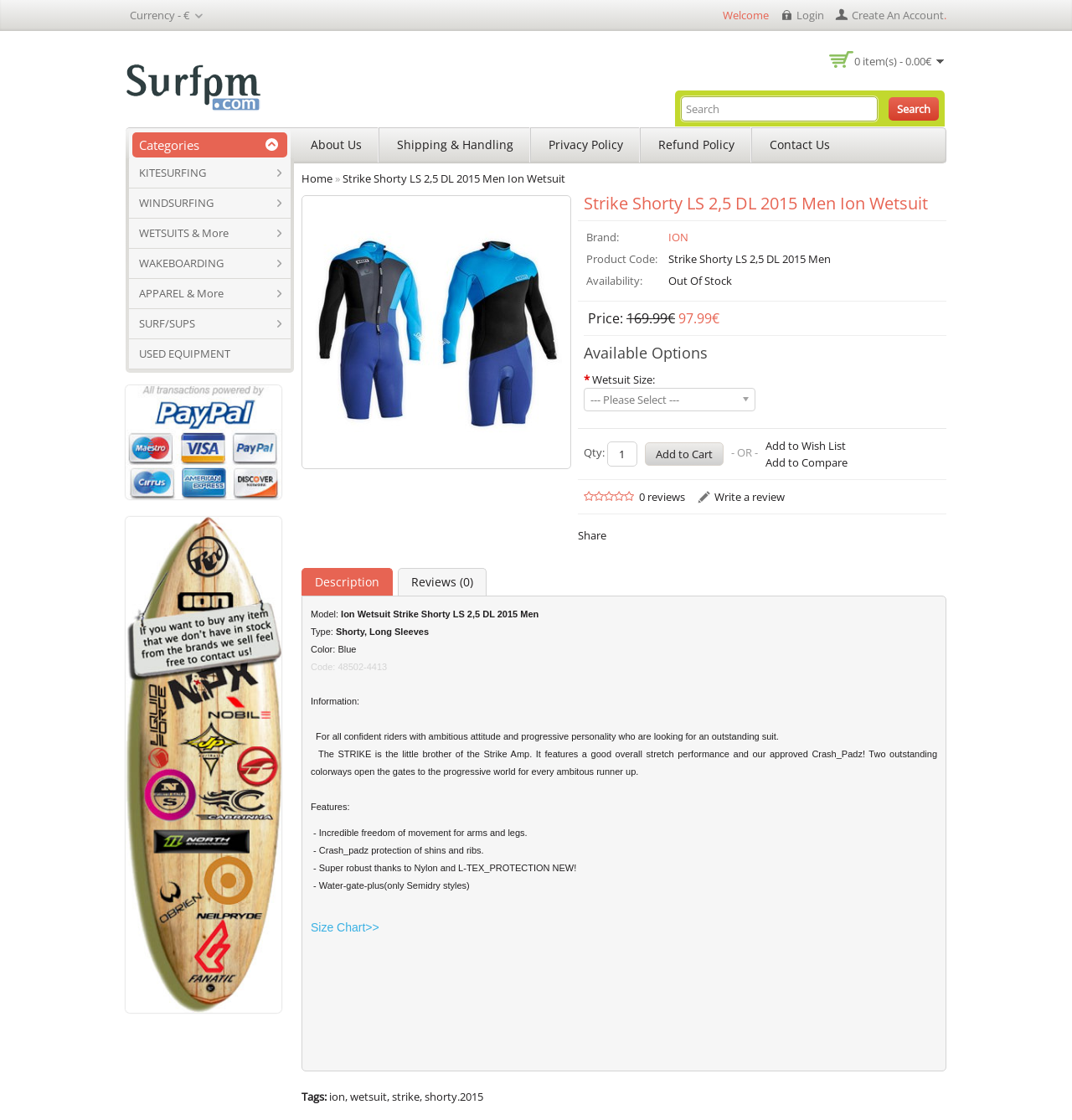Identify the bounding box for the given UI element using the description provided. Coordinates should be in the format (top-left x, top-left y, bottom-right x, bottom-right y) and must be between 0 and 1. Here is the description: USED EQUIPMENT

[0.12, 0.303, 0.271, 0.329]